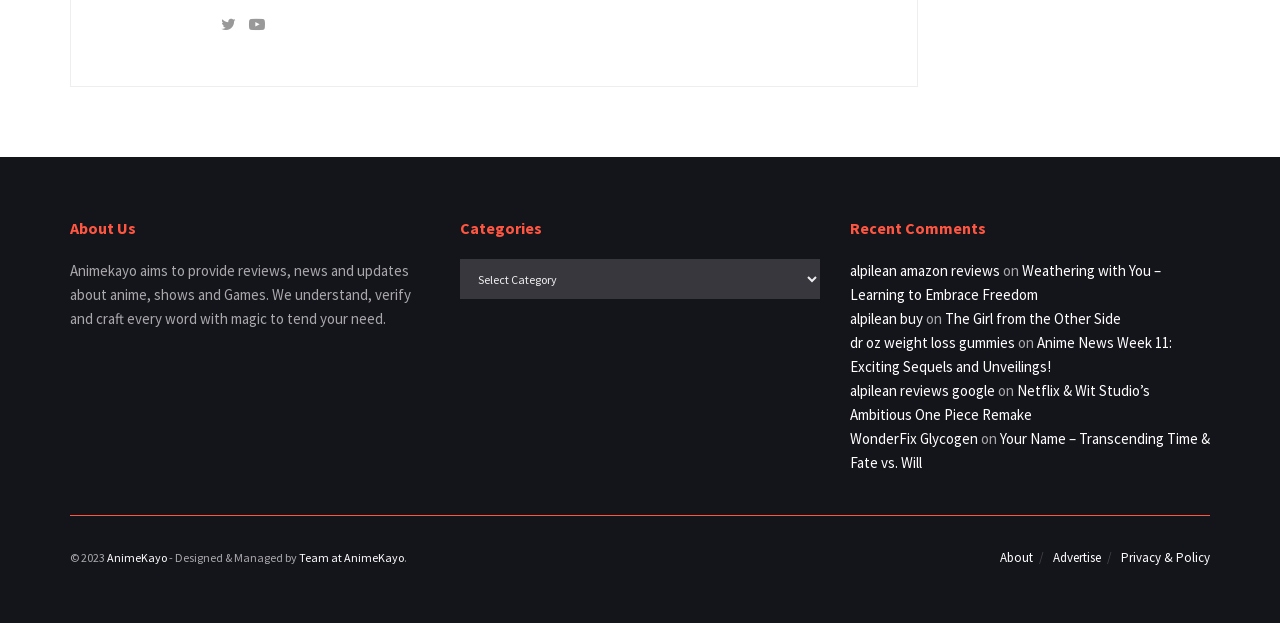Answer the following query concisely with a single word or phrase:
What is the main topic of this website?

Anime, shows, and games